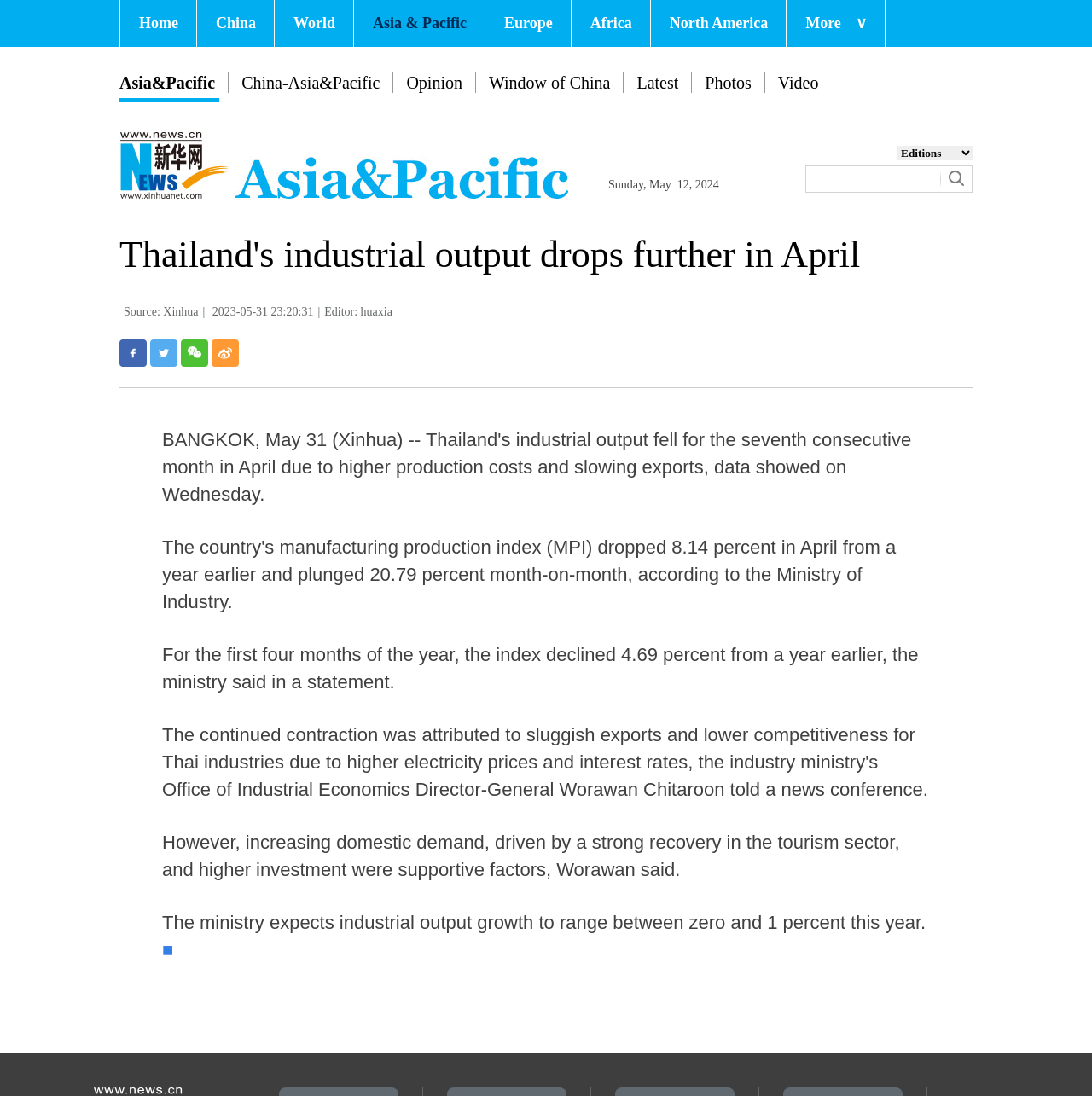Determine the bounding box coordinates of the clickable element to achieve the following action: 'Search for something'. Provide the coordinates as four float values between 0 and 1, formatted as [left, top, right, bottom].

None